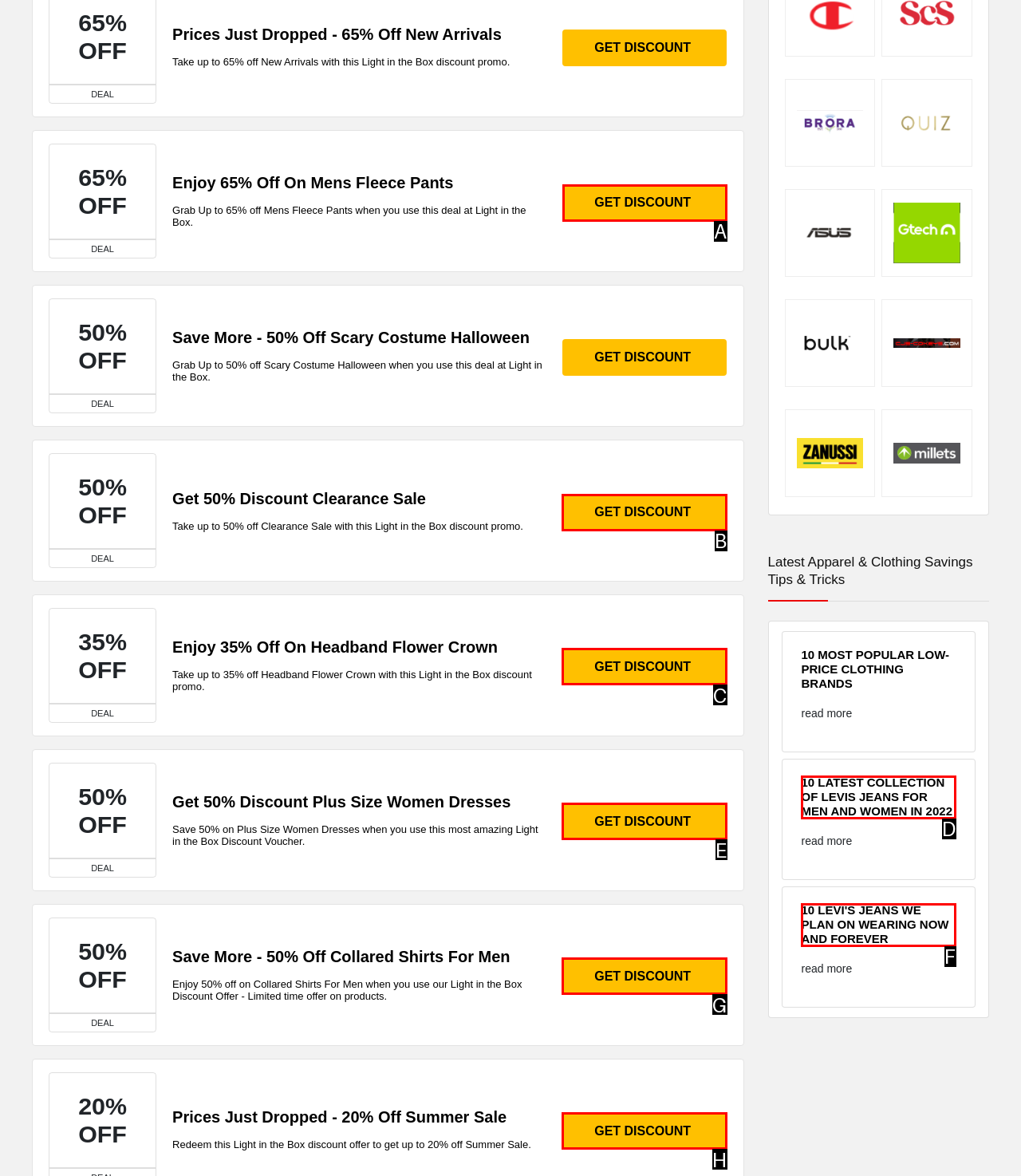Identify which HTML element to click to fulfill the following task: Get 50% discount on mens fleece pants. Provide your response using the letter of the correct choice.

A